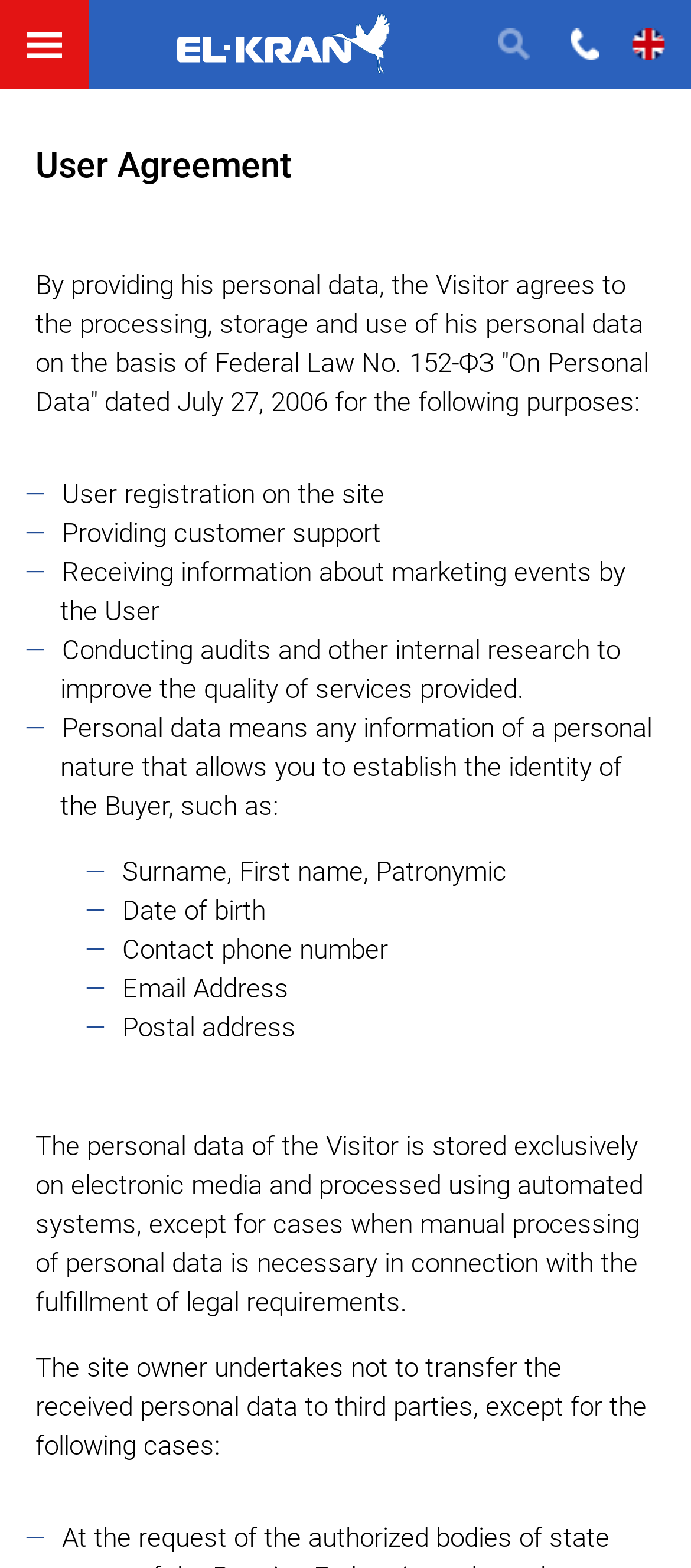Give a comprehensive overview of the webpage, including key elements.

This webpage is about the "User Agreement" of "El-crane". At the top, there are two links, one on the left and one on the right. Below these links, there is a heading that reads "User Agreement". 

The main content of the page is divided into sections. The first section explains that by providing personal data, the visitor agrees to its processing, storage, and use for specific purposes. These purposes are listed below, including user registration, customer support, receiving marketing information, and conducting internal research.

The next section defines what personal data means, which includes information such as surname, first name, patronymic, date of birth, contact phone number, email address, and postal address. Each of these items is listed on a new line.

Finally, there are two paragraphs at the bottom of the page. The first one explains how personal data is stored and processed, and the second one states that the site owner will not transfer personal data to third parties, except in certain cases.